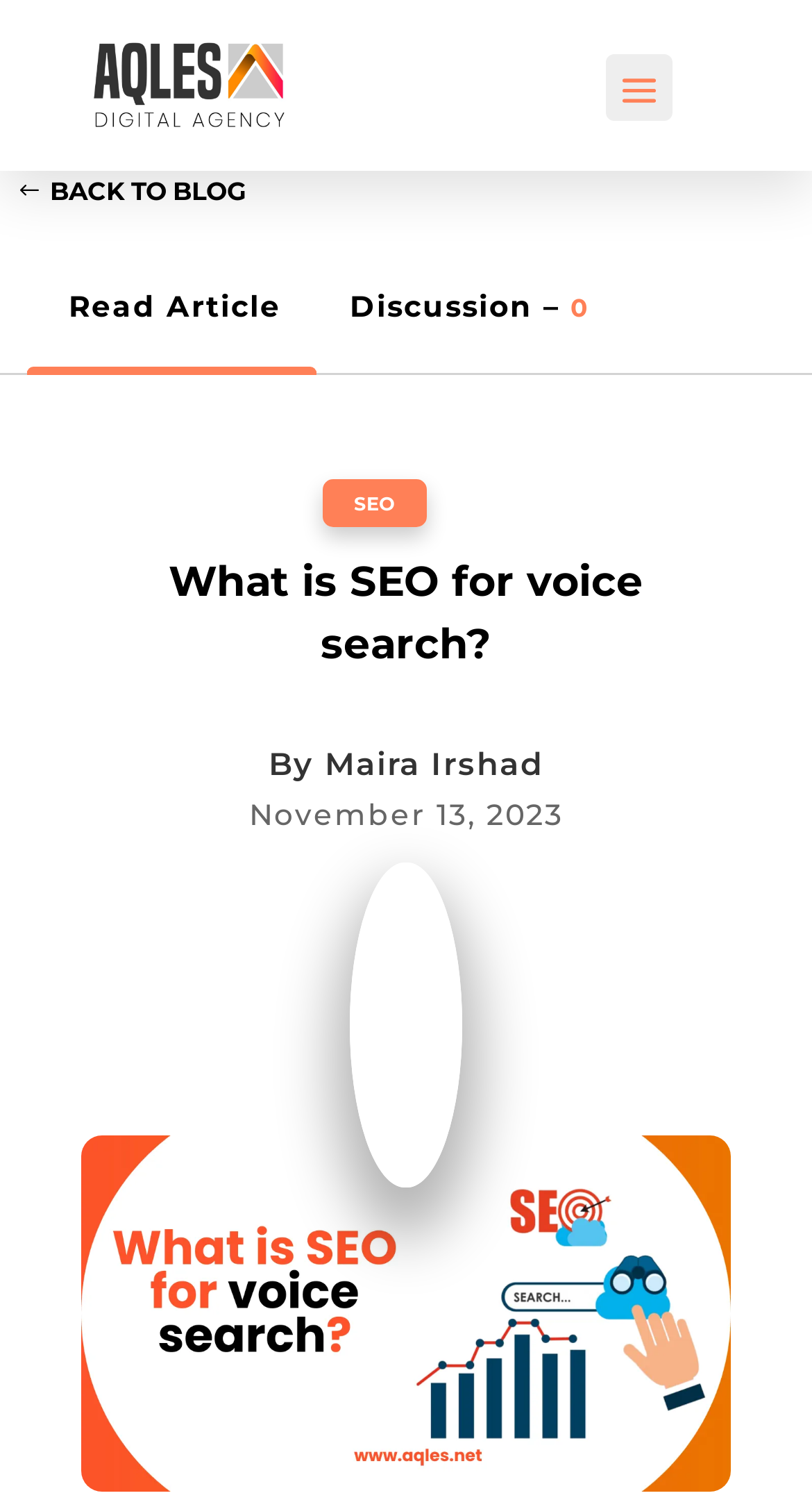Identify and provide the main heading of the webpage.

What is SEO for voice search?